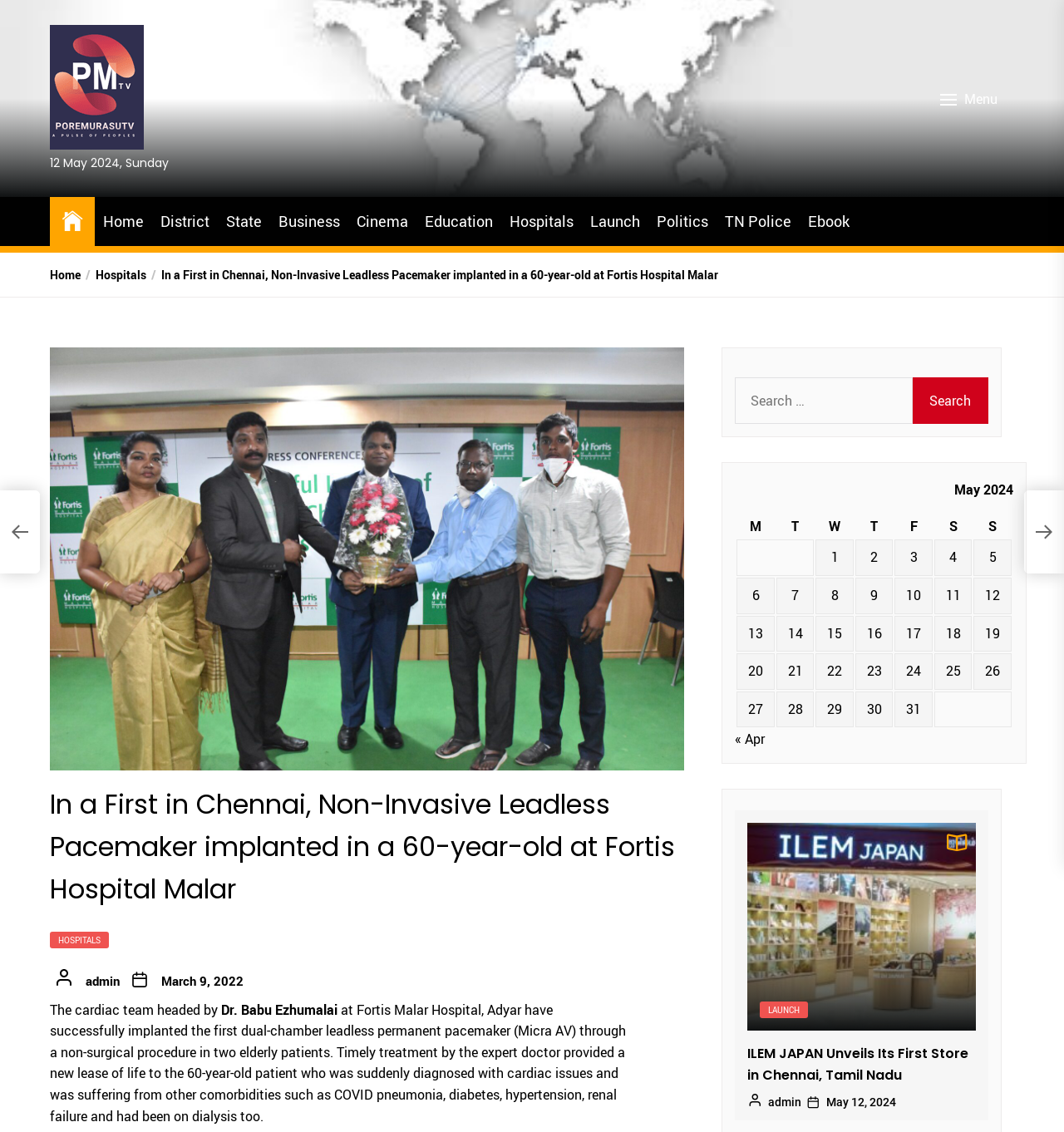Please determine the bounding box coordinates of the section I need to click to accomplish this instruction: "Search for something".

[0.691, 0.334, 0.857, 0.375]